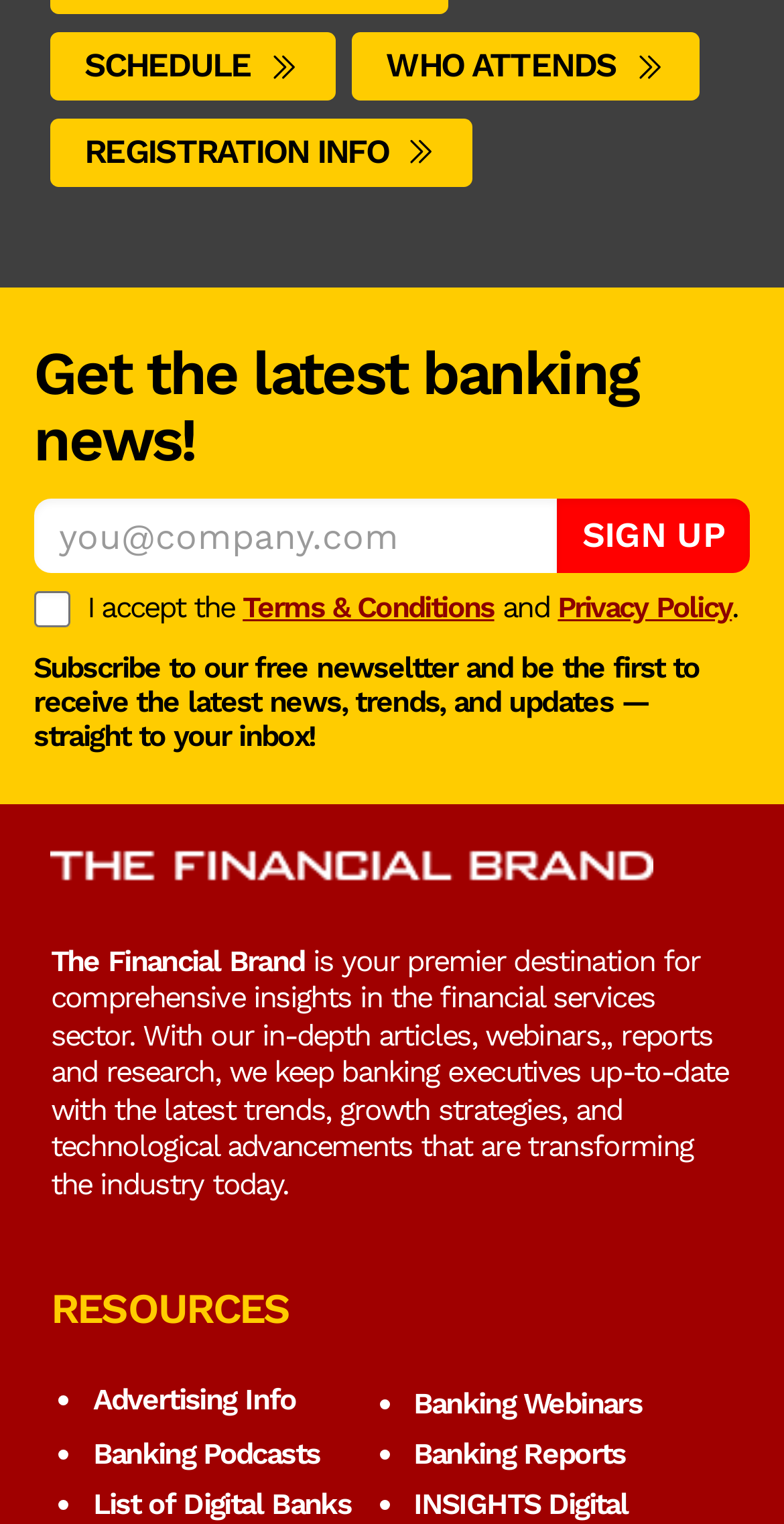Can you find the bounding box coordinates of the area I should click to execute the following instruction: "Enter email address"?

[0.043, 0.328, 0.71, 0.376]